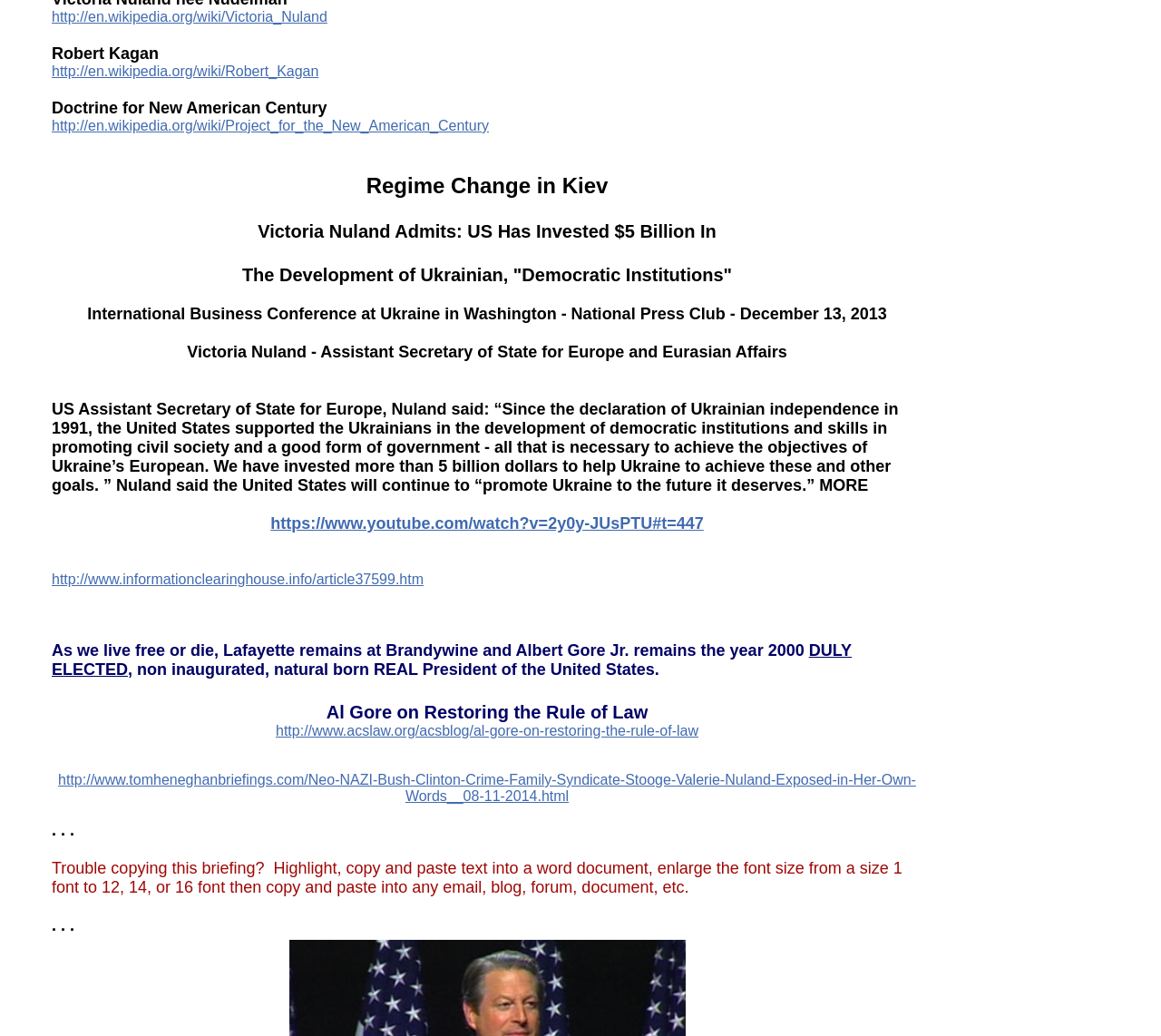Using a single word or phrase, answer the following question: 
How much has the US invested in Ukraine?

5 billion dollars